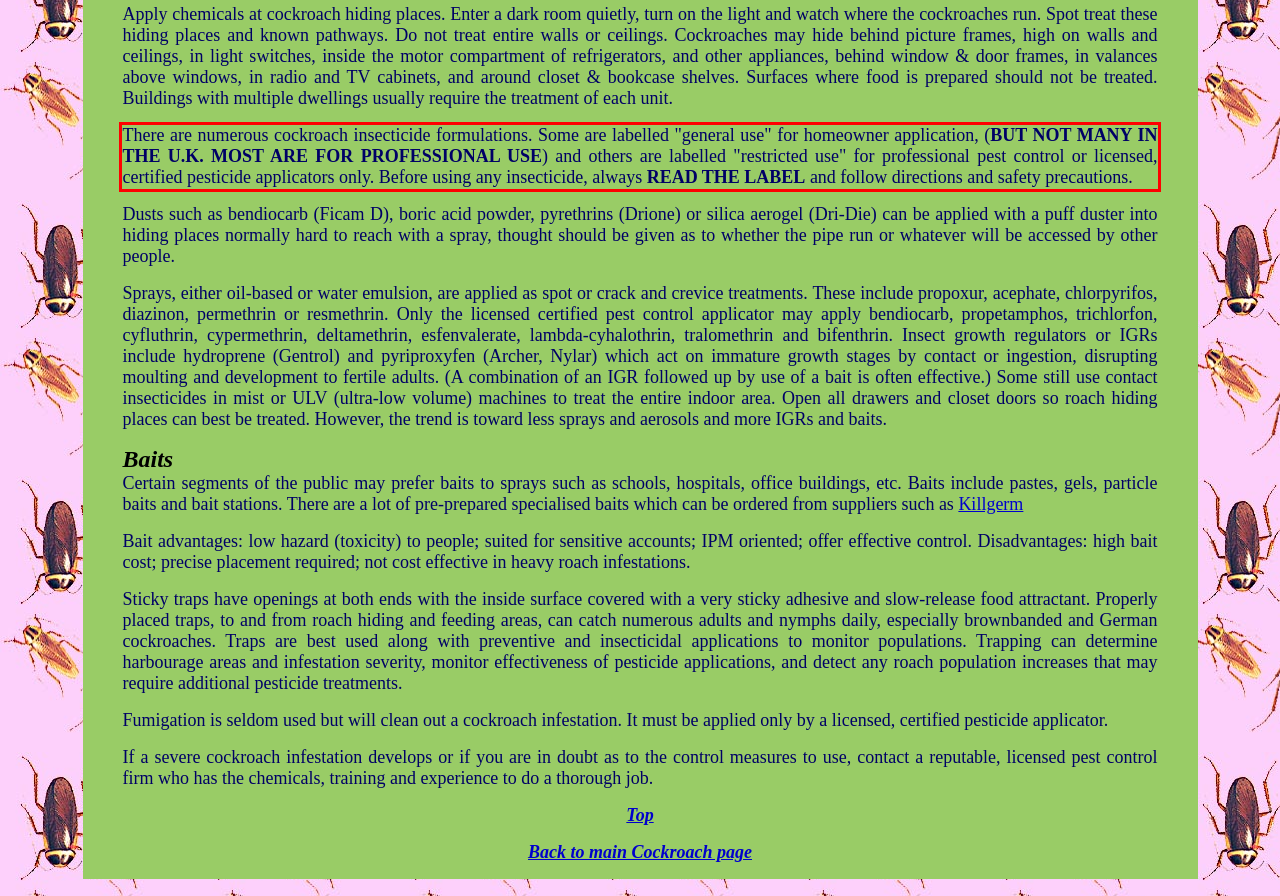You have a screenshot of a webpage with a red bounding box. Identify and extract the text content located inside the red bounding box.

There are numerous cockroach insecticide formulations. Some are labelled "general use" for homeowner application, (BUT NOT MANY IN THE U.K. MOST ARE FOR PROFESSIONAL USE) and others are labelled "restricted use" for professional pest control or licensed, certified pesticide applicators only. Before using any insecticide, always READ THE LABEL and follow directions and safety precautions.